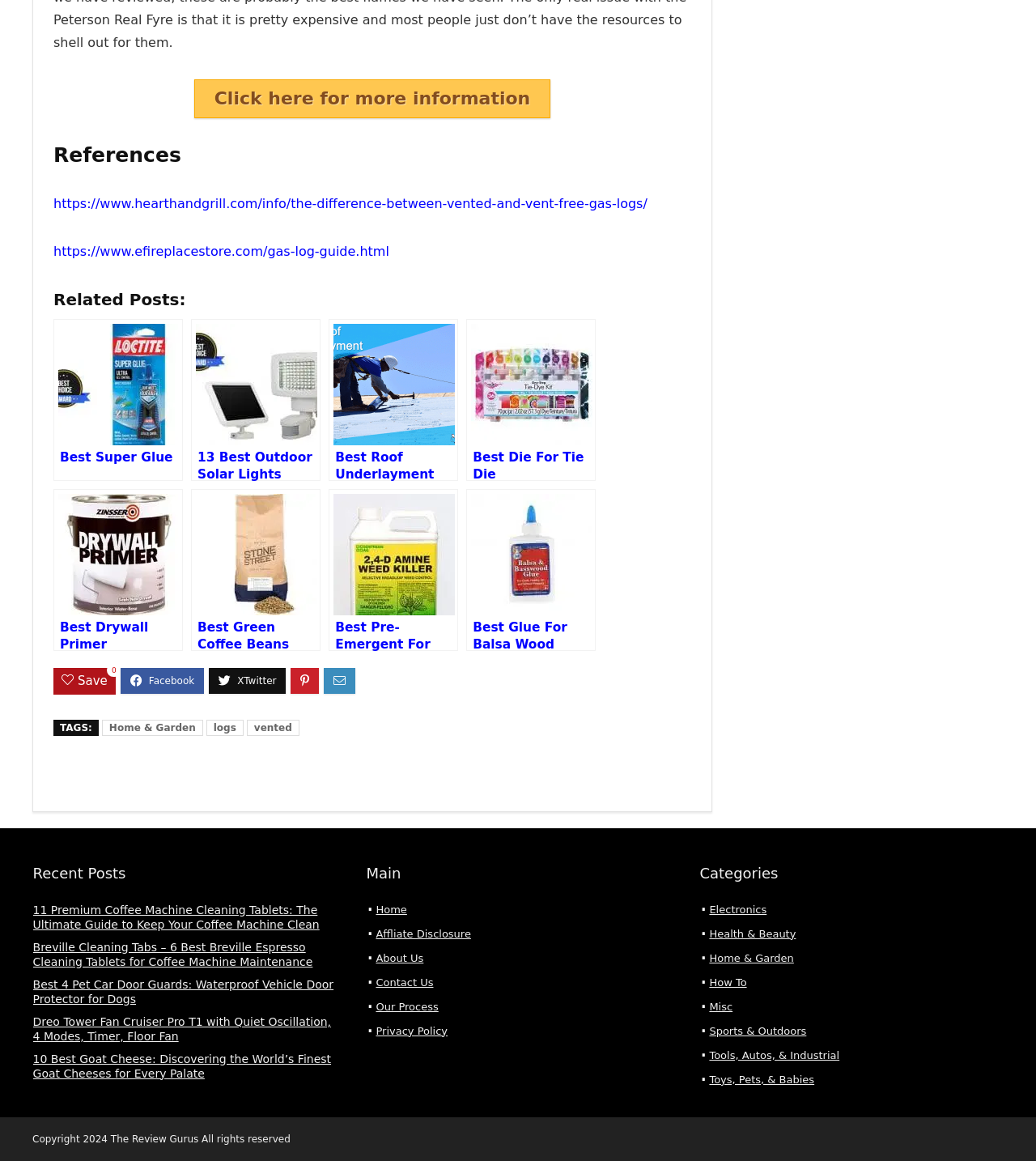Reply to the question with a brief word or phrase: What is the text of the first link on the webpage?

Click here for more information